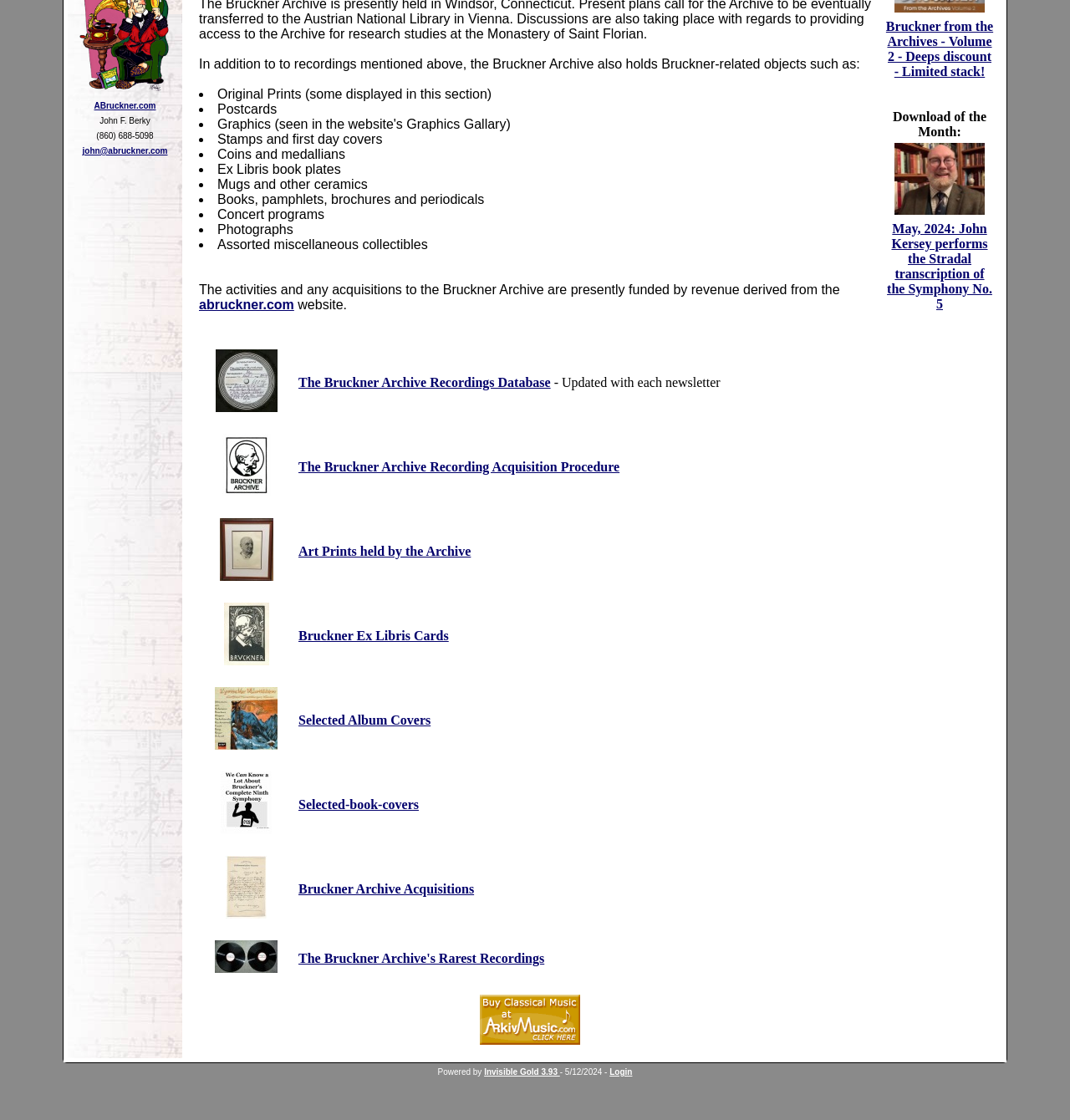Locate the UI element that matches the description Tips for Recycling Aerosol Cans in the webpage screenshot. Return the bounding box coordinates in the format (top-left x, top-left y, bottom-right x, bottom-right y), with values ranging from 0 to 1.

None